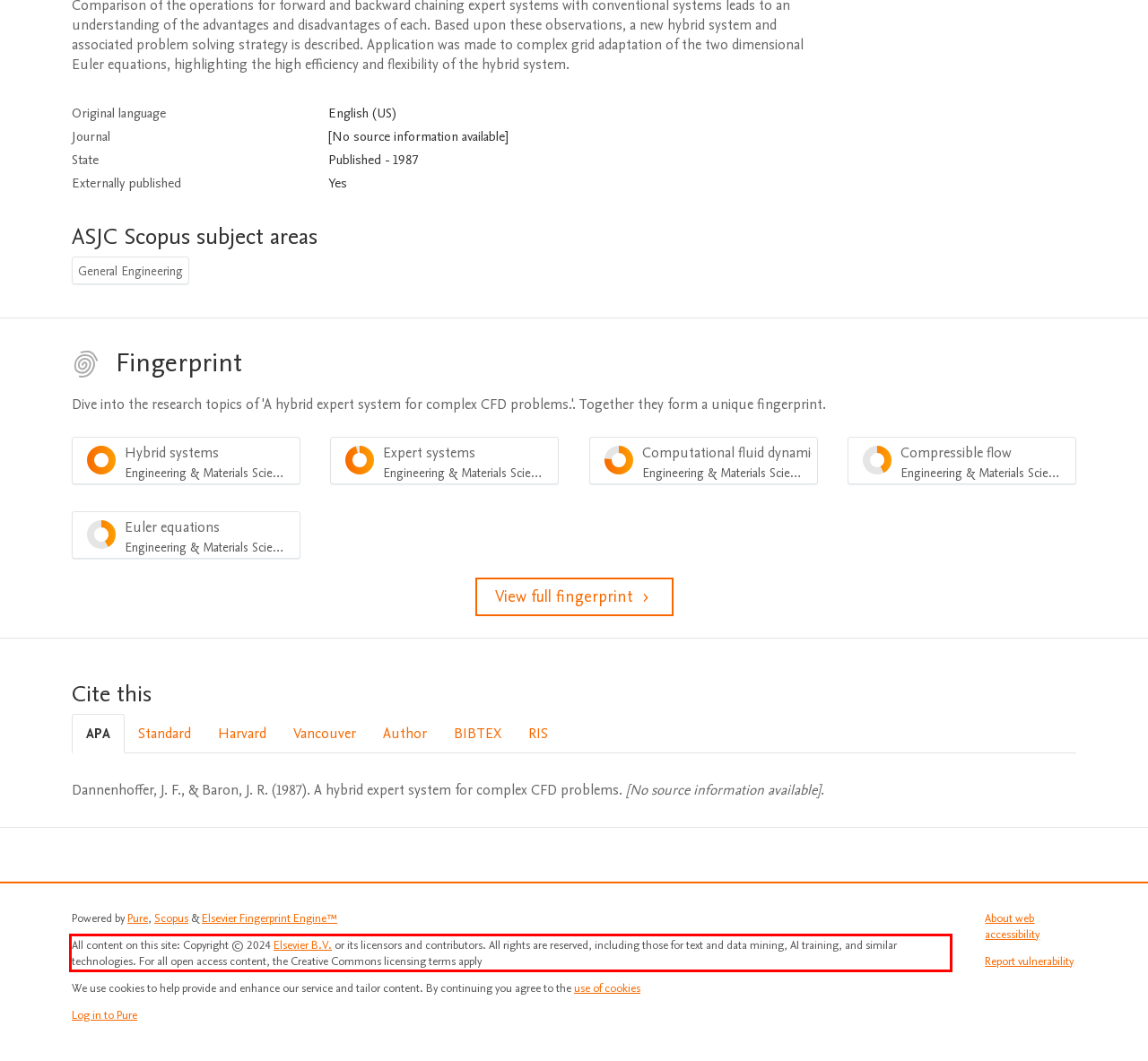You are looking at a screenshot of a webpage with a red rectangle bounding box. Use OCR to identify and extract the text content found inside this red bounding box.

All content on this site: Copyright © 2024 Elsevier B.V. or its licensors and contributors. All rights are reserved, including those for text and data mining, AI training, and similar technologies. For all open access content, the Creative Commons licensing terms apply